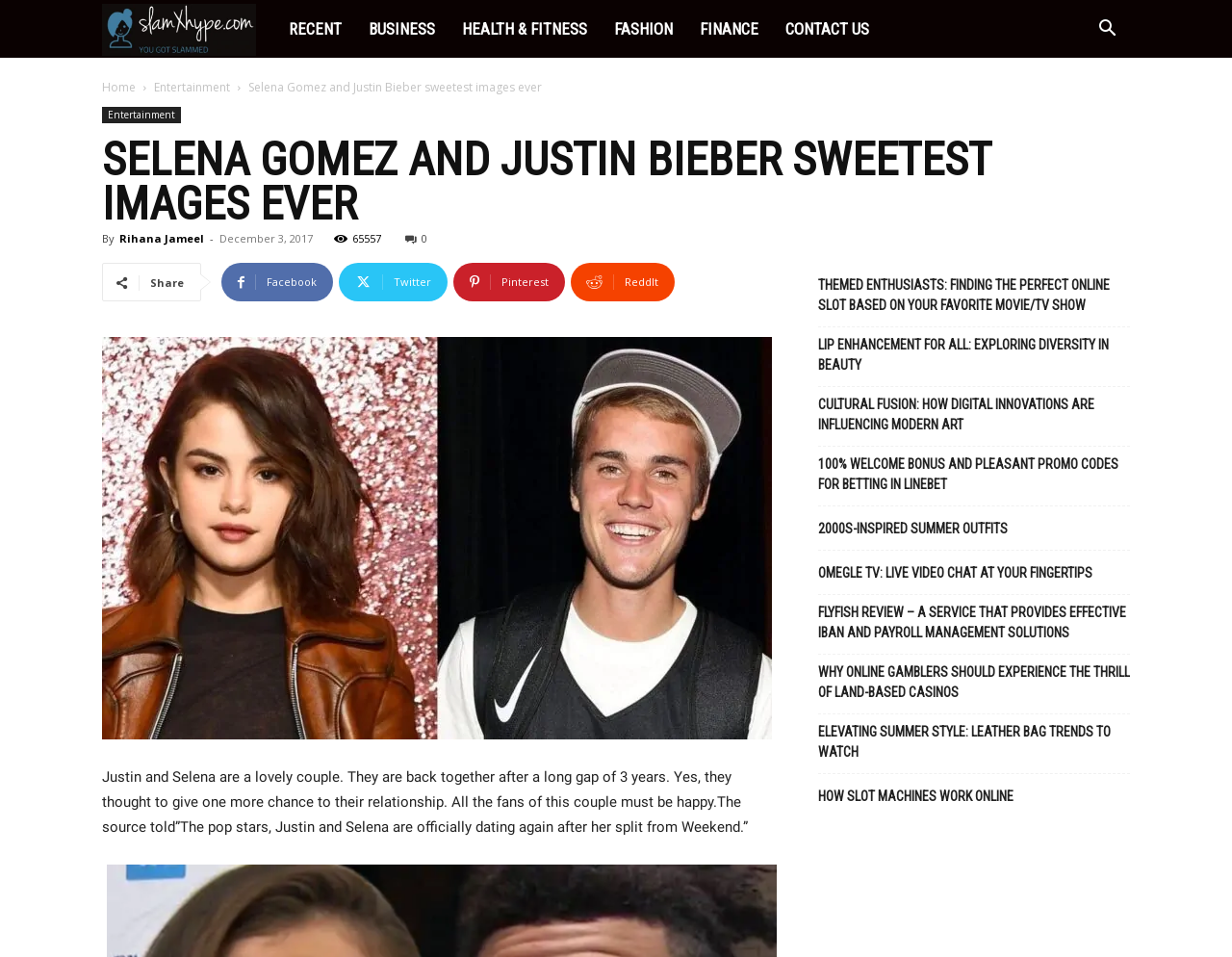Please identify the bounding box coordinates of the element's region that I should click in order to complete the following instruction: "Click the 'Logo' link". The bounding box coordinates consist of four float numbers between 0 and 1, i.e., [left, top, right, bottom].

[0.083, 0.0, 0.224, 0.062]